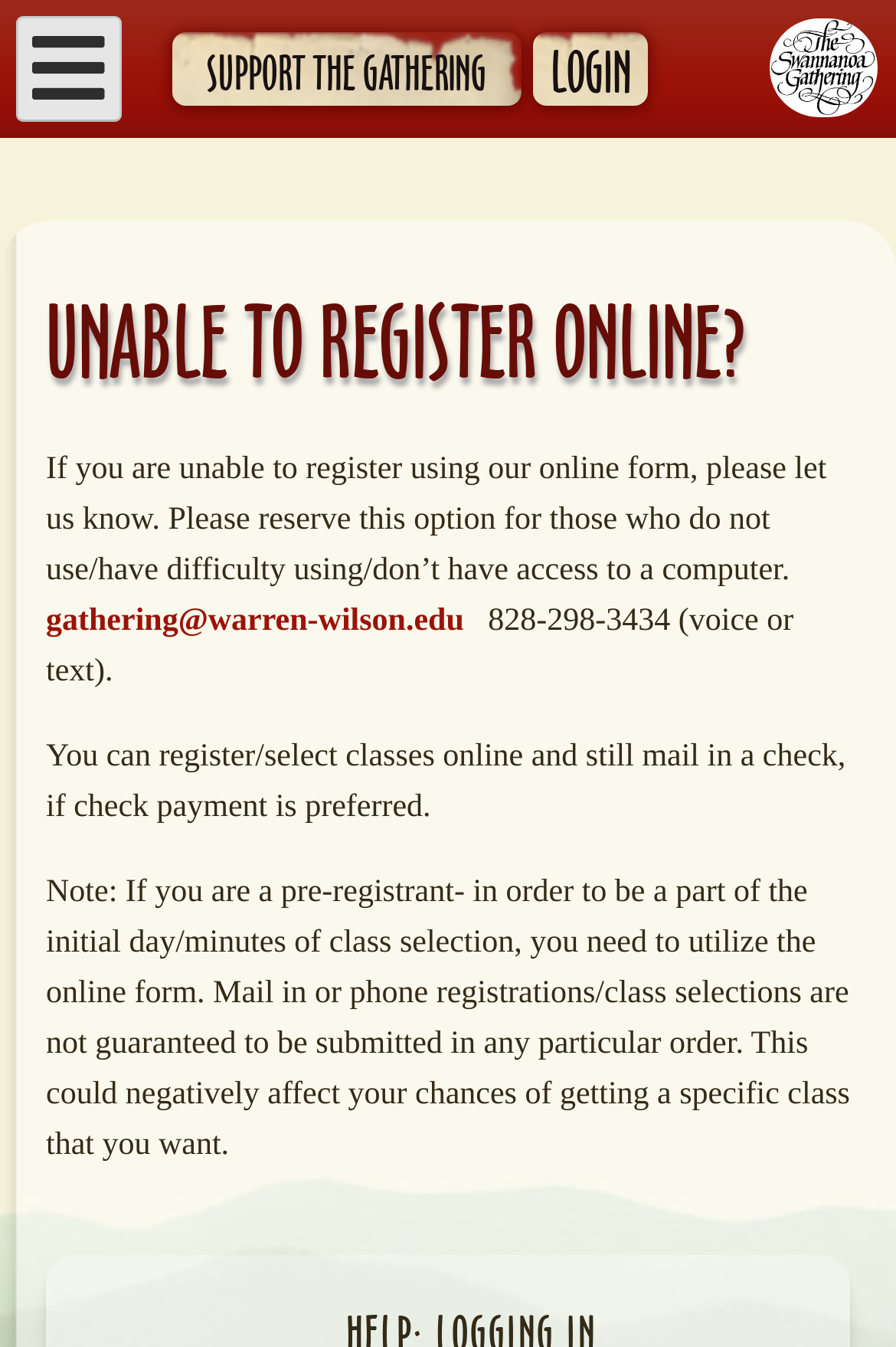Describe the webpage meticulously, covering all significant aspects.

The webpage is about the Swannanoa Gathering, a series of music workshops. At the top left corner, there is a button with an icon. To the right of the button, there are three links: "Home", "SUPPORT THE GATHERING", and "LOGIN". 

Below these links, the main content of the webpage begins. The title "UNABLE TO REGISTER ONLINE?" is prominently displayed. Below the title, there is a paragraph of text explaining that if users are unable to register online, they can contact the gathering via email or phone. The email address and phone number are provided as a link and plain text, respectively. 

Further down, there is another paragraph of text stating that users can register online and still mail in a check if preferred. The final paragraph explains the importance of using the online form for pre-registrants to ensure timely class selection.